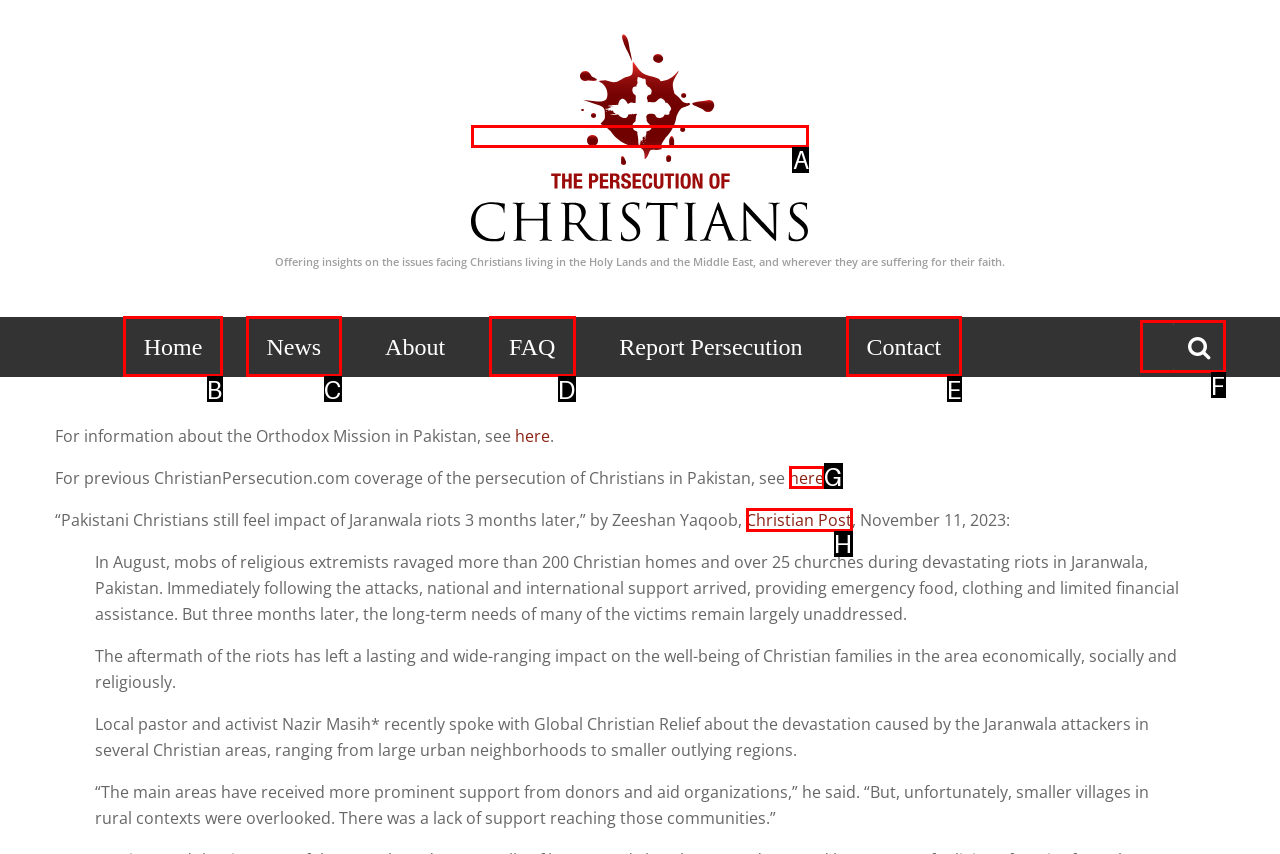Specify which element within the red bounding boxes should be clicked for this task: Click on the 'Christian Post' link Respond with the letter of the correct option.

H